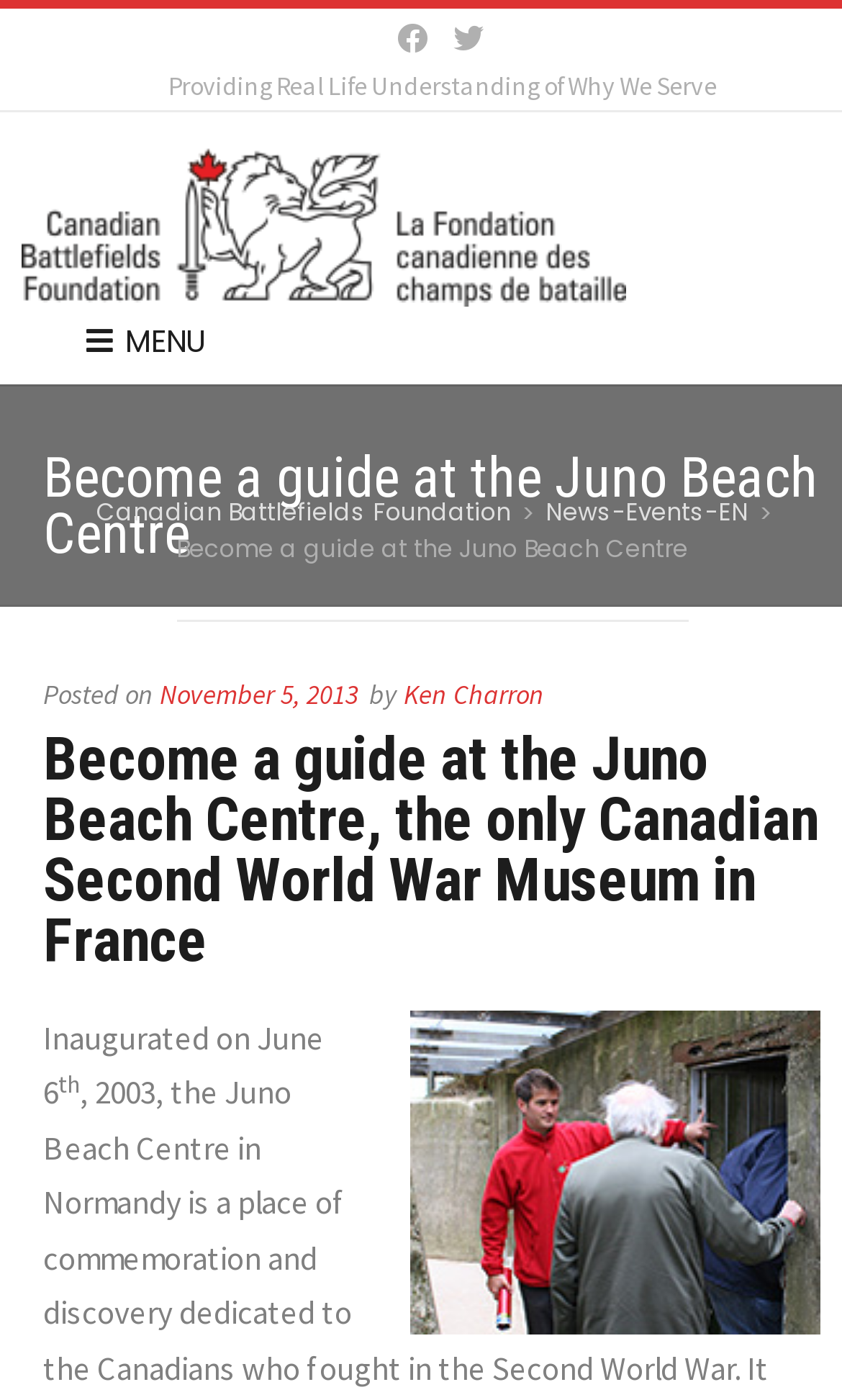What is the date of the post? Refer to the image and provide a one-word or short phrase answer.

November 5, 2013